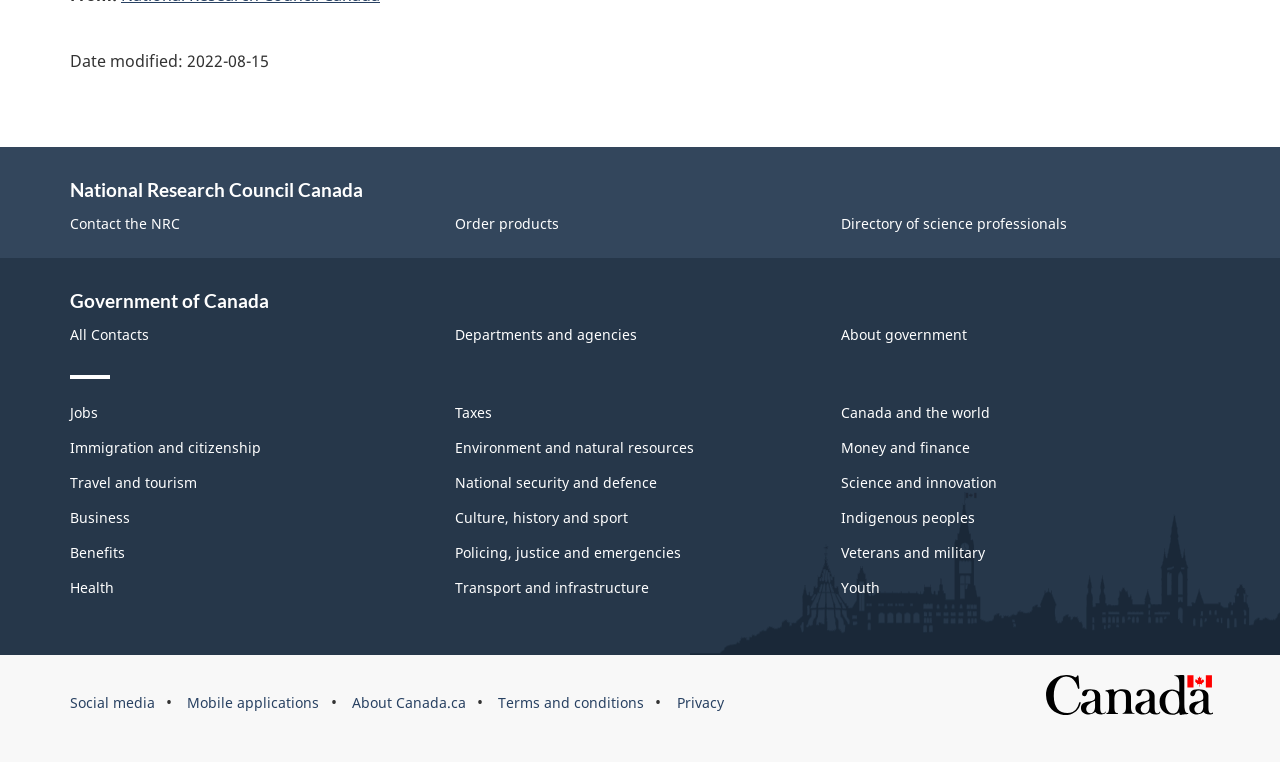Determine the bounding box coordinates of the clickable area required to perform the following instruction: "View Directory of science professionals". The coordinates should be represented as four float numbers between 0 and 1: [left, top, right, bottom].

[0.657, 0.281, 0.833, 0.305]